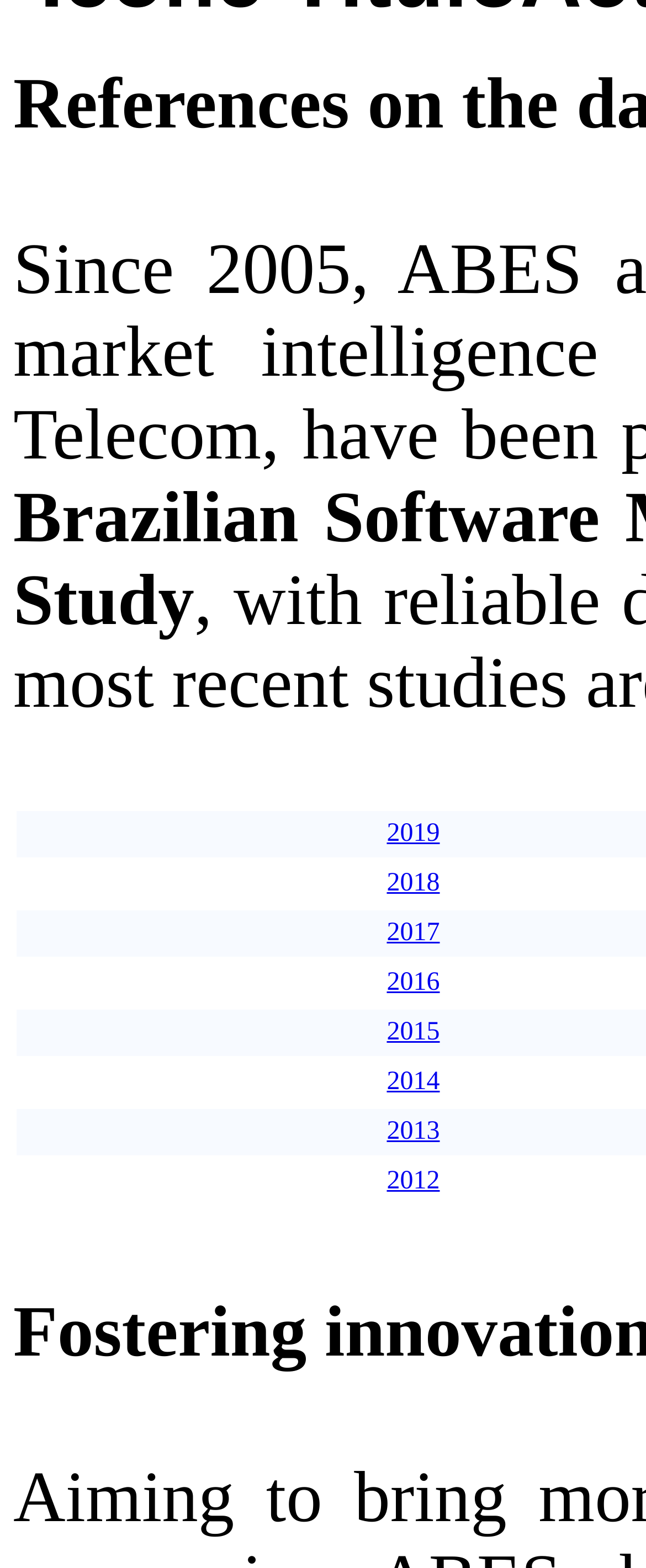Based on the image, please elaborate on the answer to the following question:
What are the years listed on the webpage?

By examining the links on the webpage, I can see that there are multiple years listed, ranging from 2012 to 2019. These years are presented in a vertical list, with each year being a separate link.